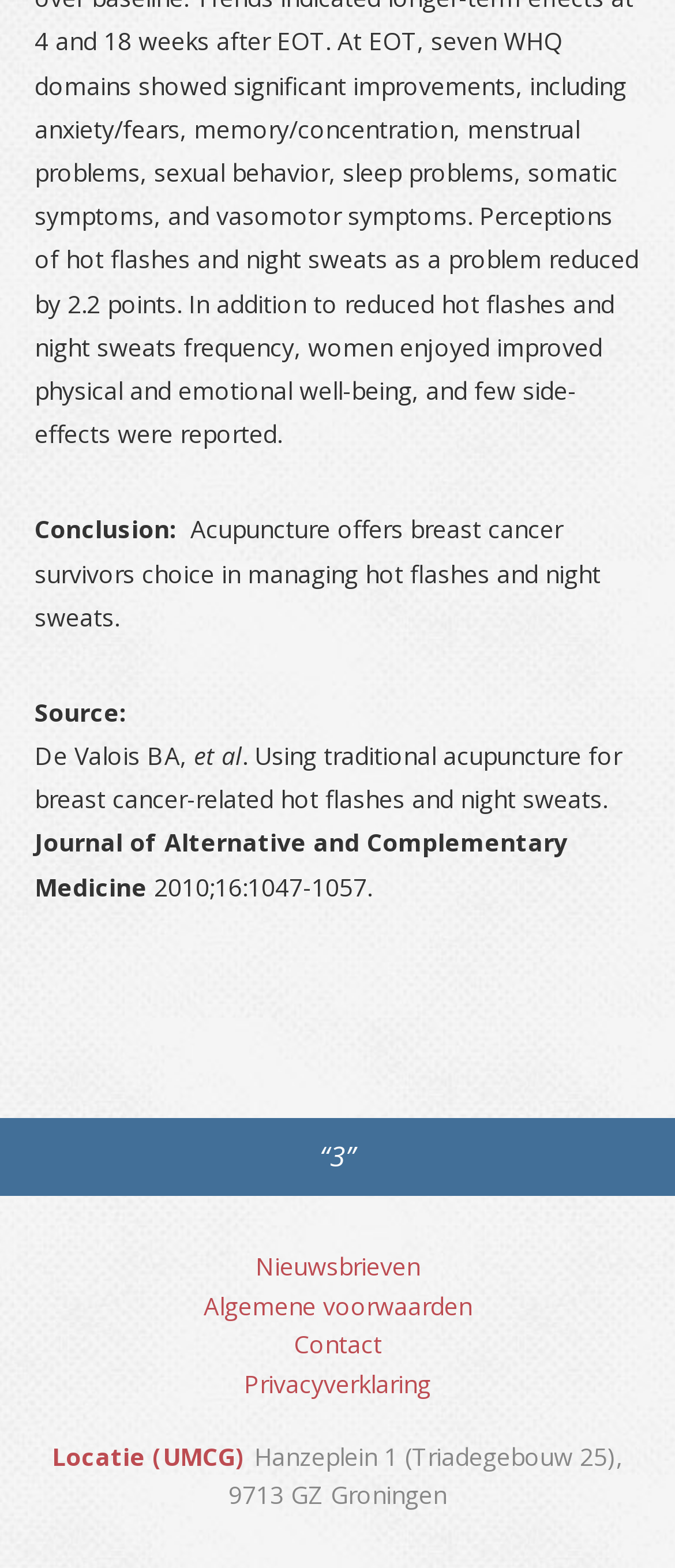Answer the following query with a single word or phrase:
What is the topic of the article?

Acupuncture for breast cancer